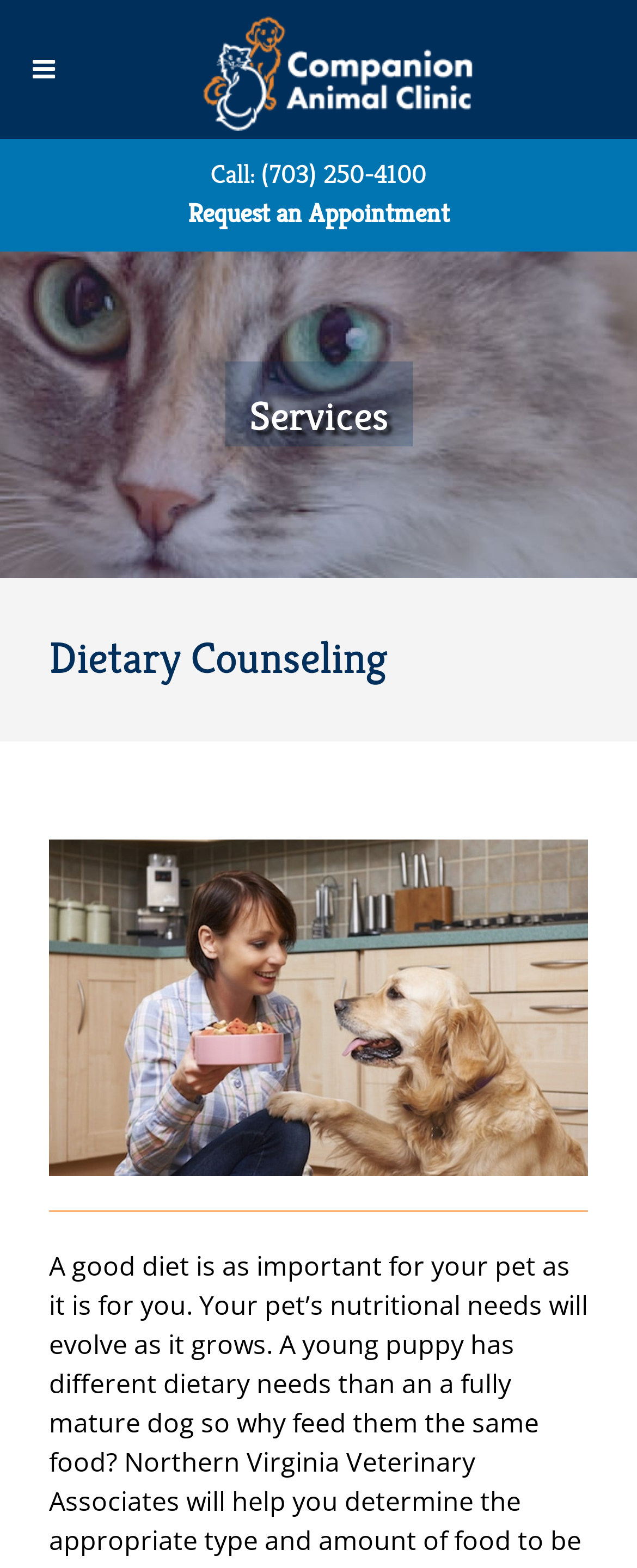How many links are there in the 'Services' section?
Look at the image and respond with a one-word or short phrase answer.

1